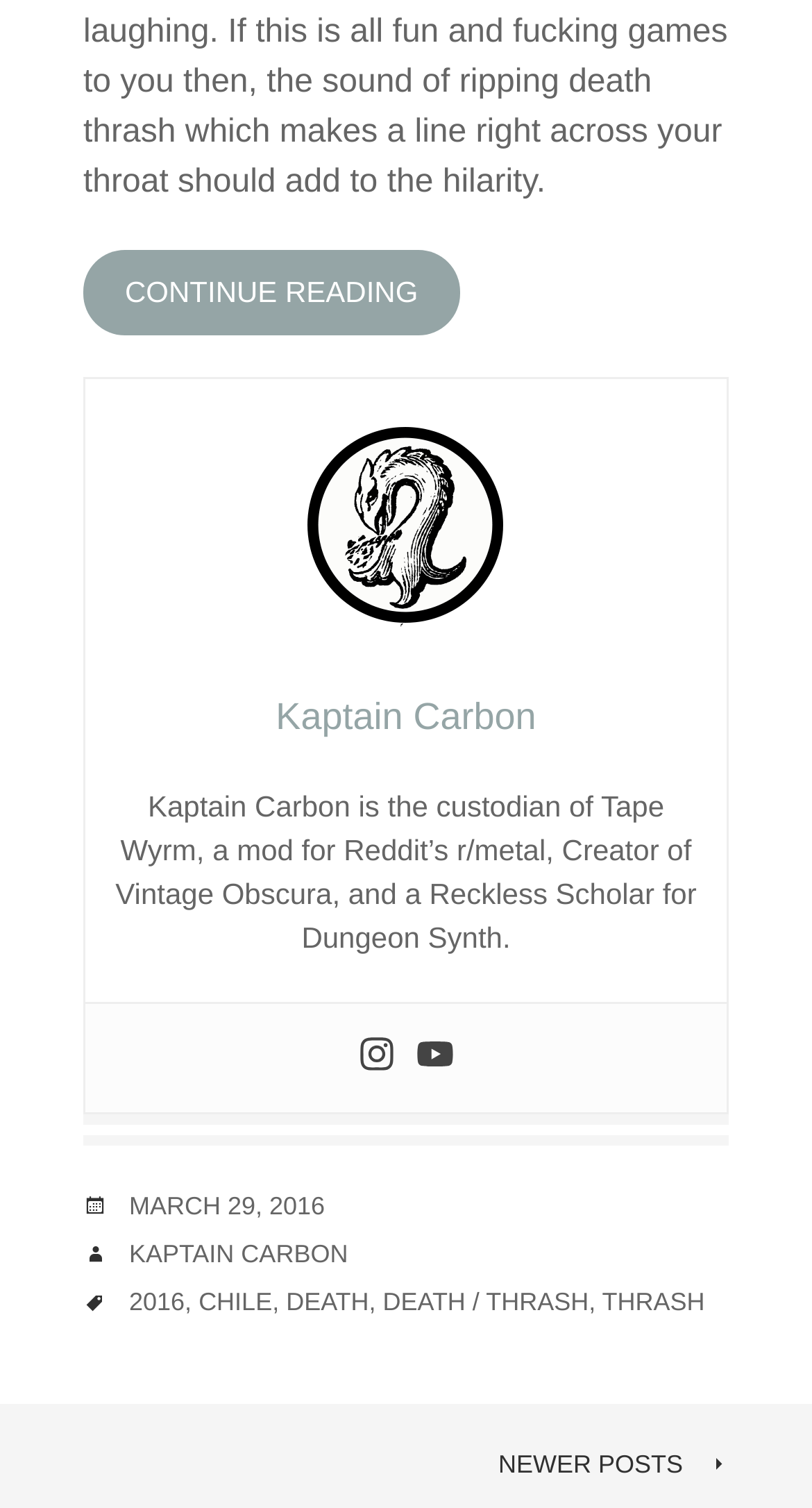Answer the following inquiry with a single word or phrase:
What is the name of the creator of Vintage Obscura?

Kaptain Carbon